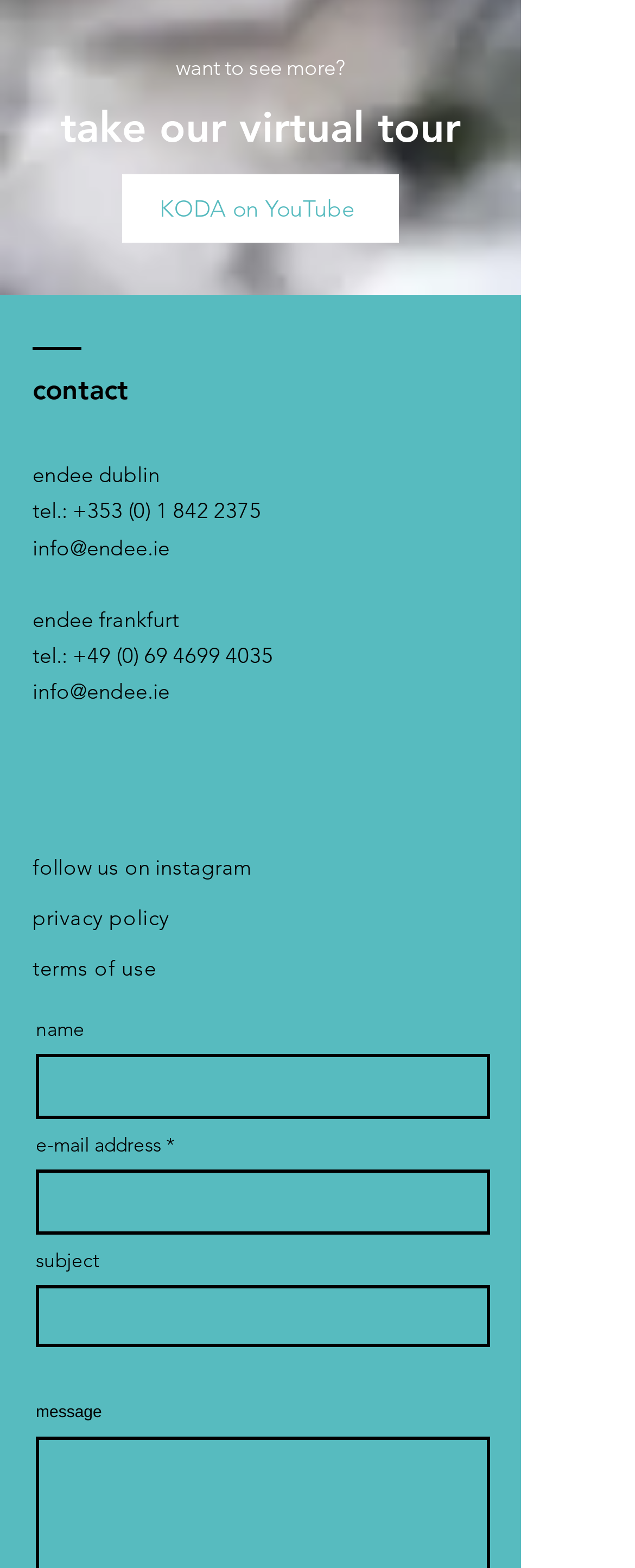From the details in the image, provide a thorough response to the question: What social media platform is linked?

The social media platform linked is Instagram, as indicated by the 'Schwarzes Instagram-Symbol' icon and the 'follow us on instagram' link.